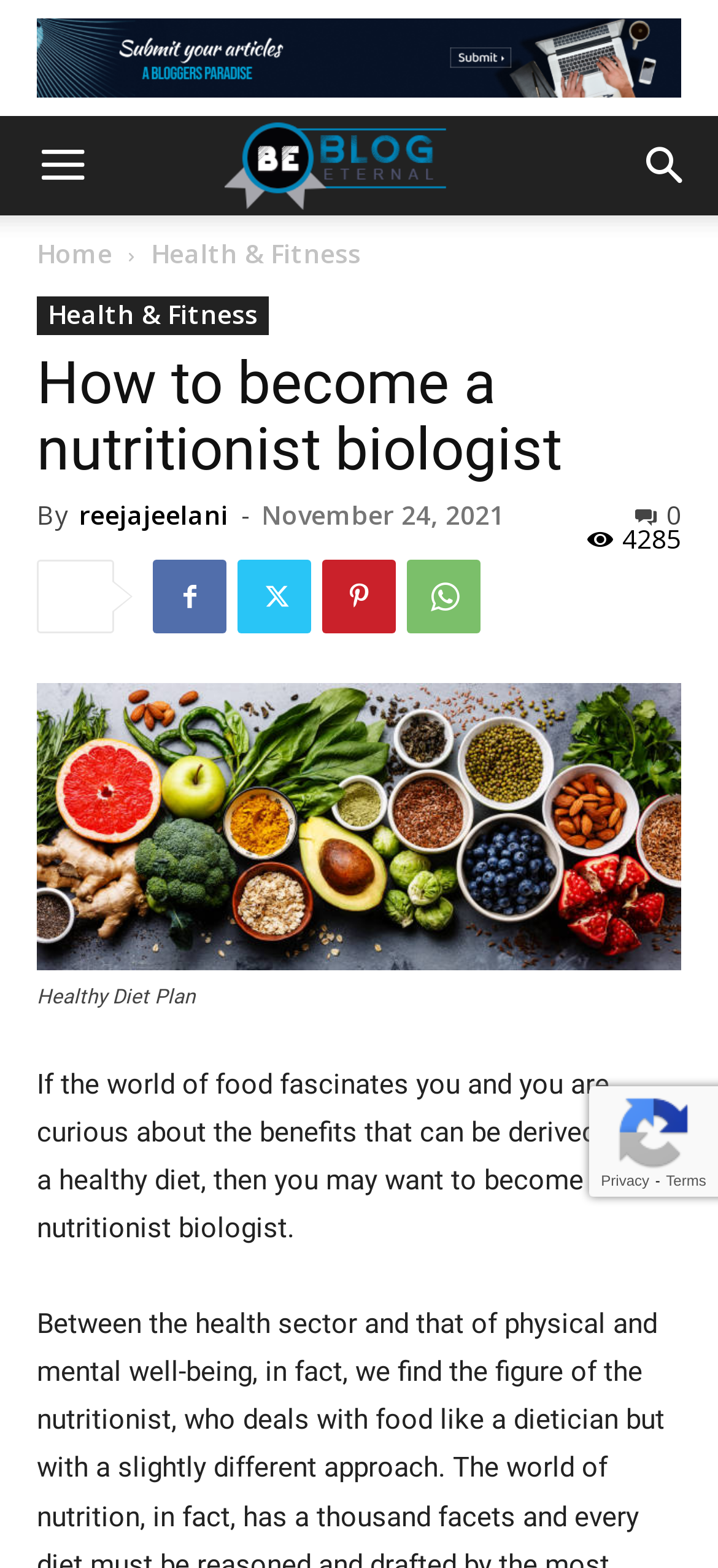How many navigation links are there in the header?
Answer the question with detailed information derived from the image.

To find the number of navigation links in the header, we need to look at the top section of the webpage. There are three links: 'Home', 'Health & Fitness', and 'Search'.